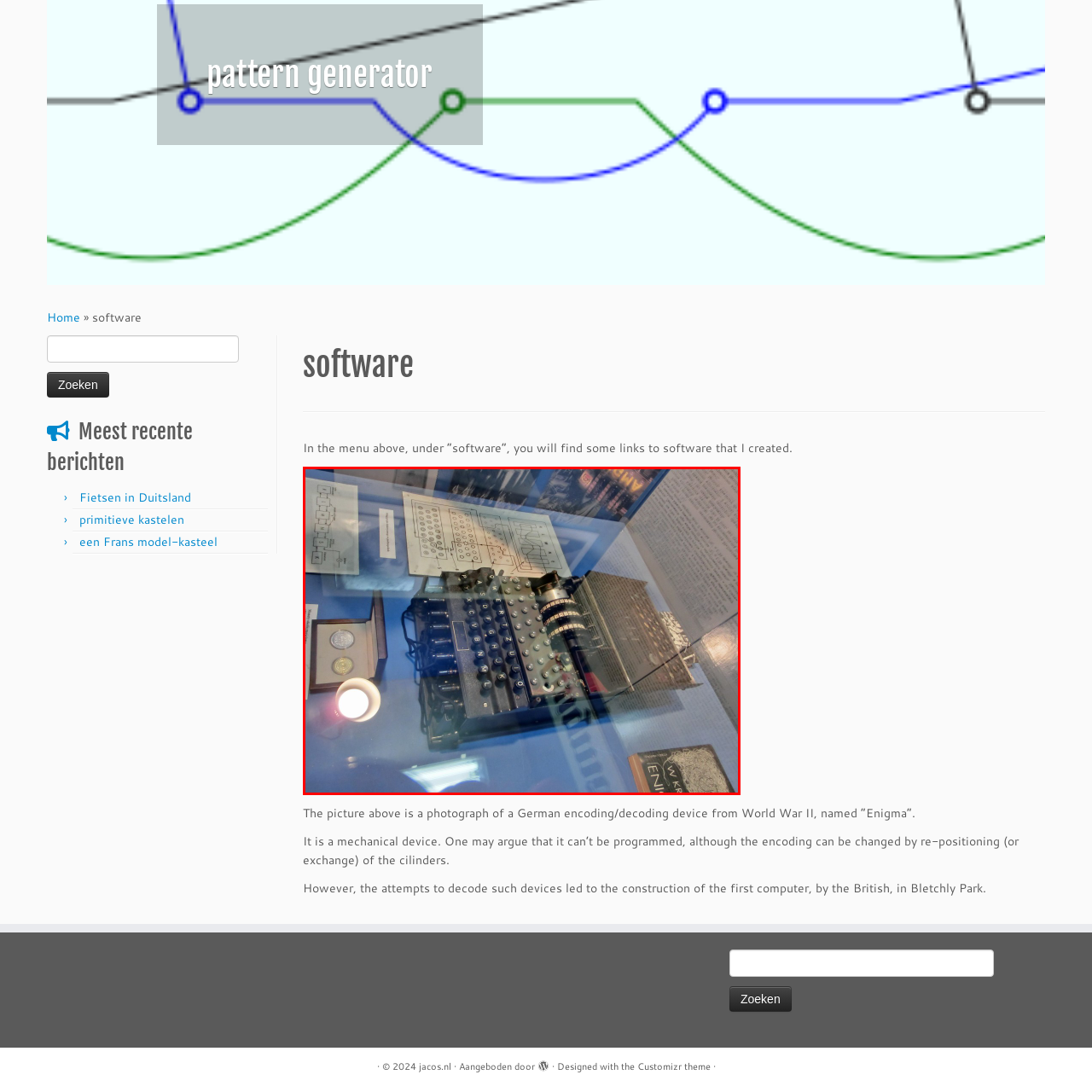Provide an elaborate description of the visual elements present in the image enclosed by the red boundary.

The image depicts a historical German encoding and decoding device from World War II, specifically the famous "Enigma" machine. This complex mechanical device features a series of keys and a rotating cylinder mechanism, which were essential for encoding secrets and communications. The Enigma machine is displayed behind glass, likely in a museum setting, surrounded by informational materials including diagrams and historical context about its use. Notably, the machine's intricate design showcases various dials and keys, highlighting its significance in wartime cryptography and the development of early computing technologies, notably influencing the construction of the first computer in Bletchley Park by British codebreakers. This artifact symbolizes the intersection of technology and history, reflecting on its formidable role during the war.